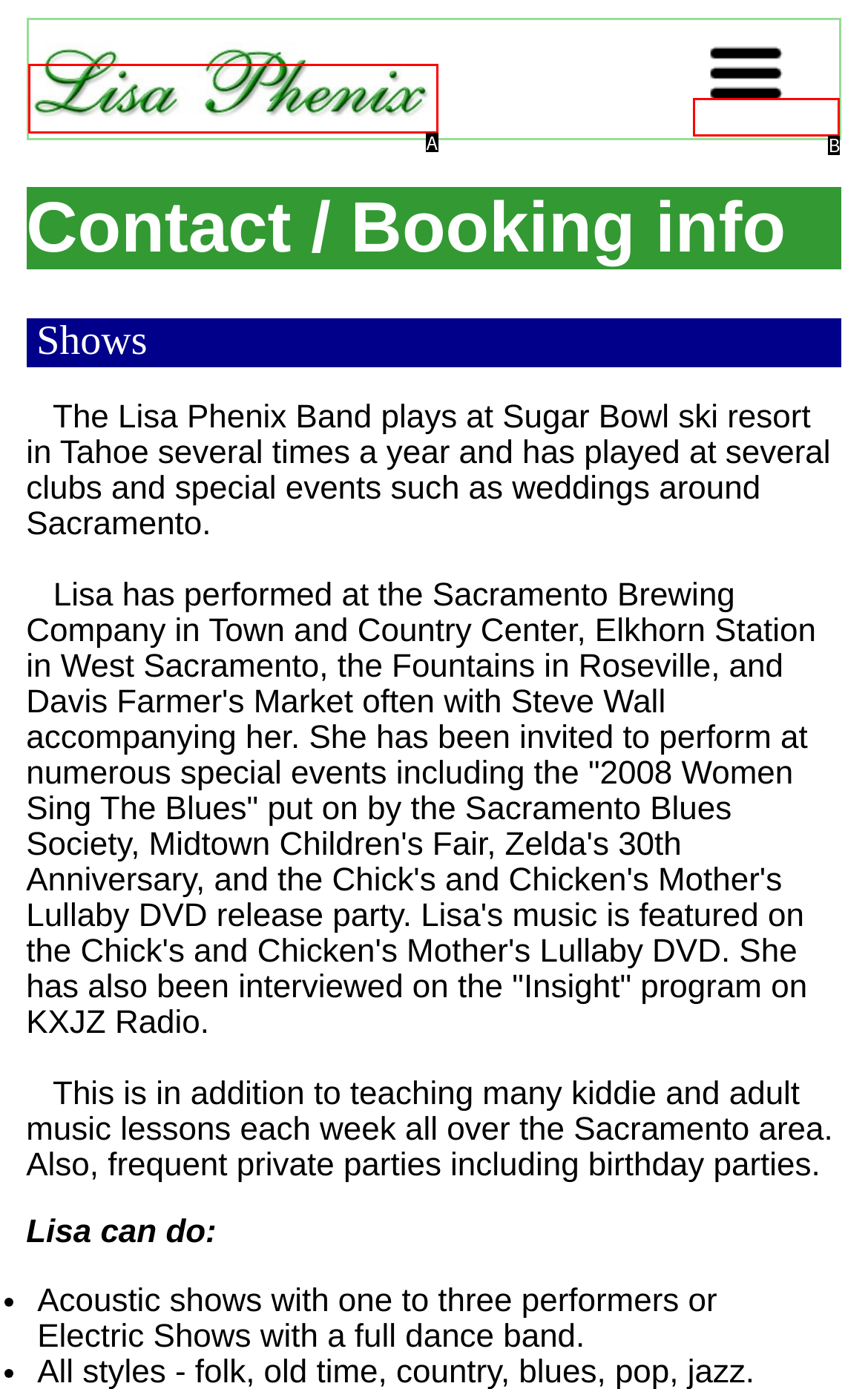From the given choices, determine which HTML element aligns with the description: alt="MenuIcon (1K)" Respond with the letter of the appropriate option.

A